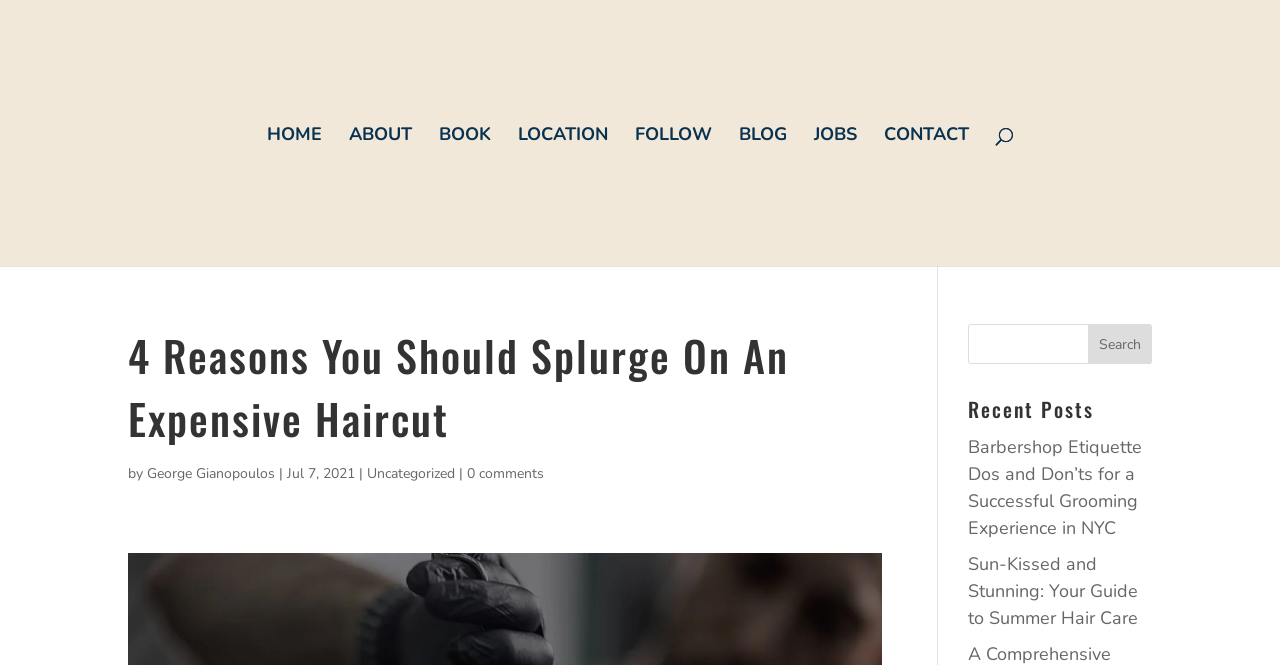Please reply with a single word or brief phrase to the question: 
How many comments does the blog post have?

0